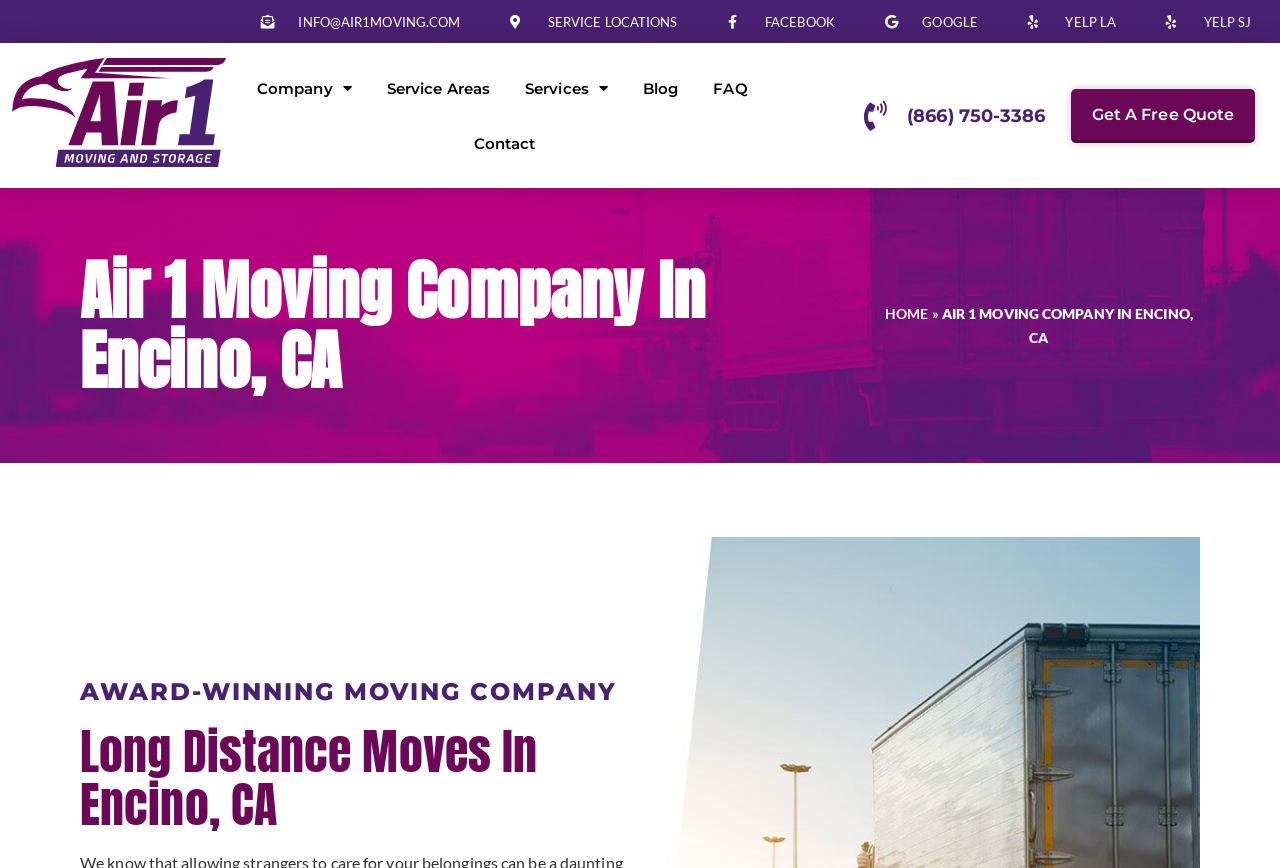What is the name of the company?
Can you offer a detailed and complete answer to this question?

I found the company name by looking at the heading with the text 'Air 1 Moving Company In Encino, CA' which is located at the top of the page.